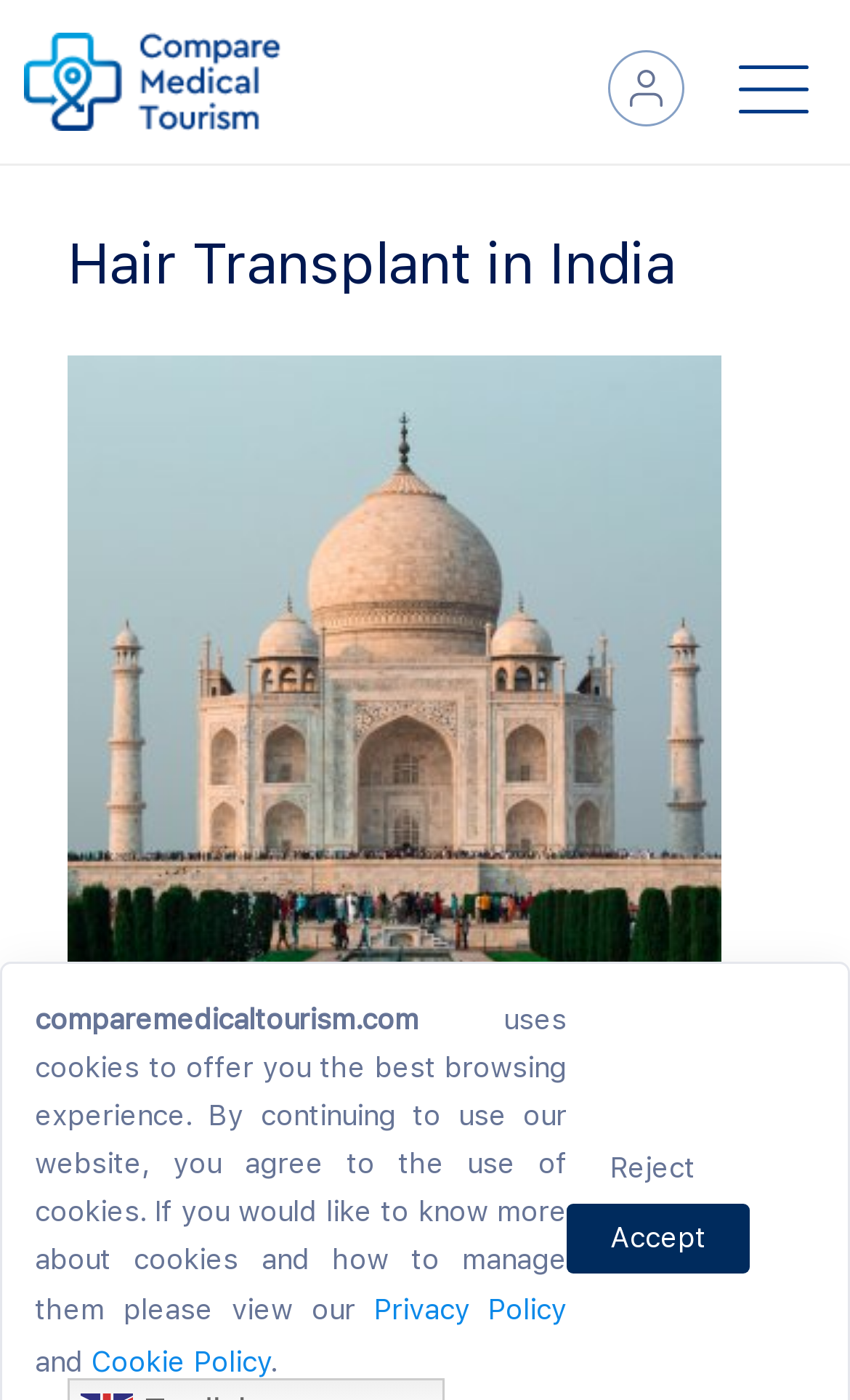How many images are there on the webpage?
Use the information from the screenshot to give a comprehensive response to the question.

I counted the number of image elements on the webpage by looking at the elements with the 'image' type. I found two images: one with the text 'Compare Medical Tourism' and another with the text 'Hair Transplant in India'.